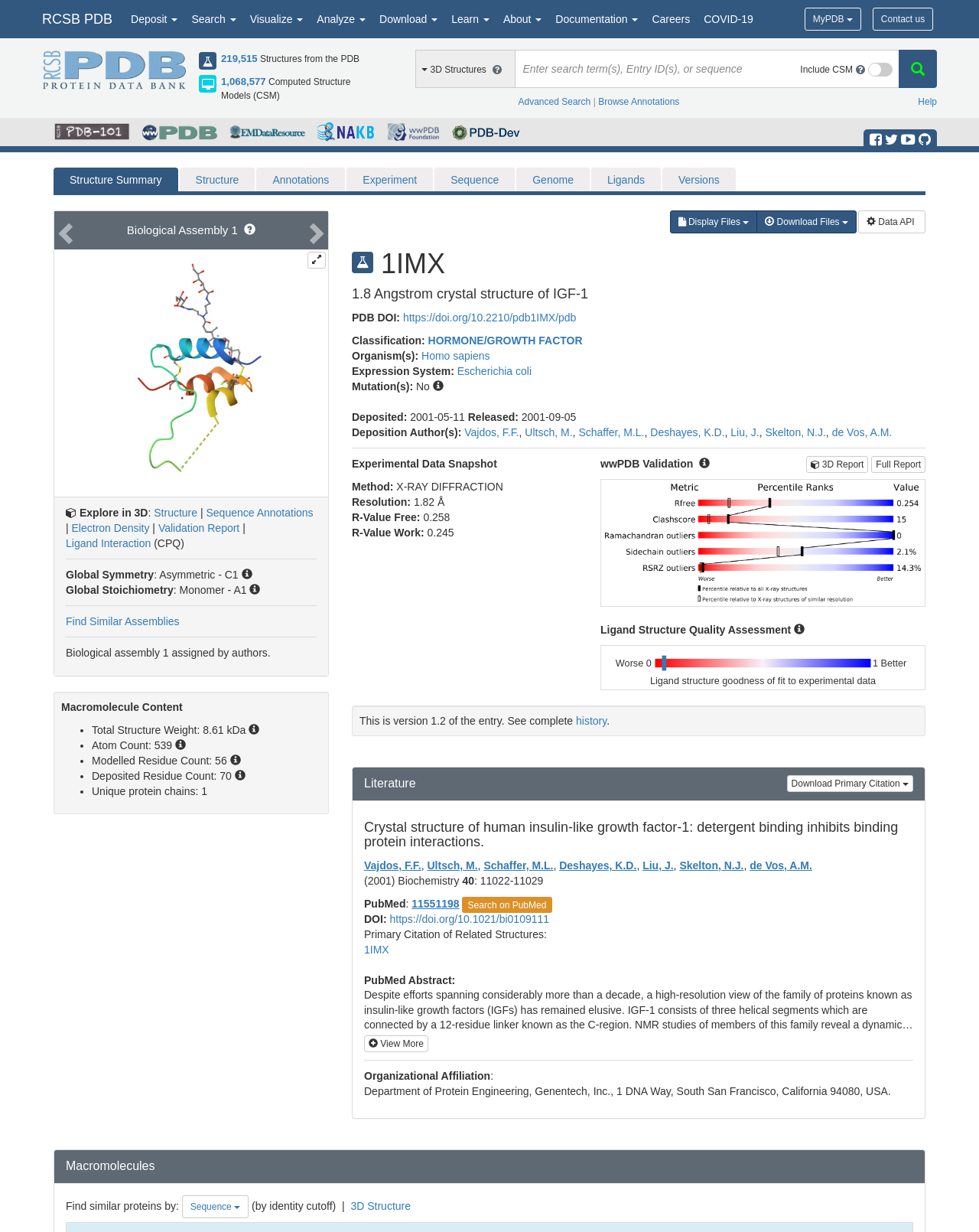Please identify the bounding box coordinates of the clickable element to fulfill the following instruction: "Deposit a structure". The coordinates should be four float numbers between 0 and 1, i.e., [left, top, right, bottom].

[0.127, 0.0, 0.189, 0.031]